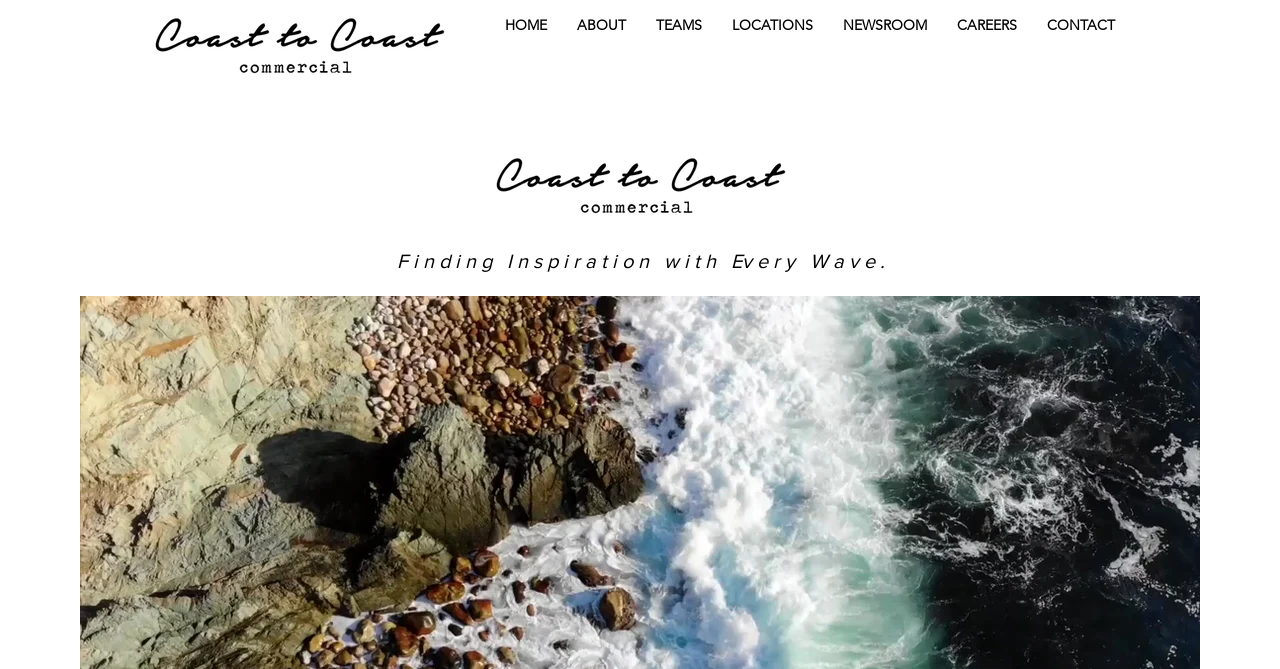Construct a comprehensive caption that outlines the webpage's structure and content.

The webpage is about Coast to Coast Commercial, with a prominent black transparent logo of the company displayed at the top left corner. Below the logo, there is a navigation menu with seven links: HOME, ABOUT, TEAMS, LOCATIONS, NEWSROOM, CAREERS, and CONTACT, which are aligned horizontally across the top of the page.

Further down, there is a larger version of the same black transparent logo, positioned near the top center of the page. Below the logo, there is a static text that reads "Finding Inspiration with Every Wave", which is centered on the page.

Overall, the webpage has a simple and clean layout, with a focus on the company's branding and navigation.